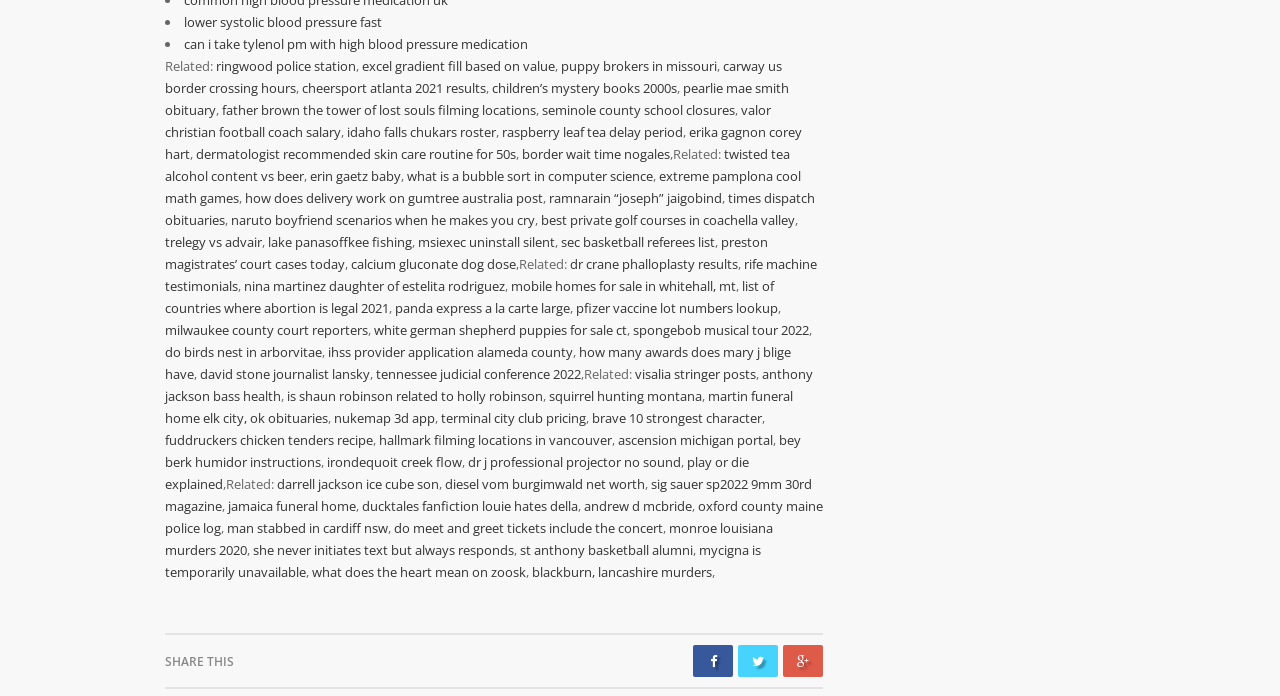Please look at the image and answer the question with a detailed explanation: What is the purpose of the commas in the webpage?

The commas on the webpage are used to separate the links, making it clear that they are individual links and not part of a single sentence or phrase.